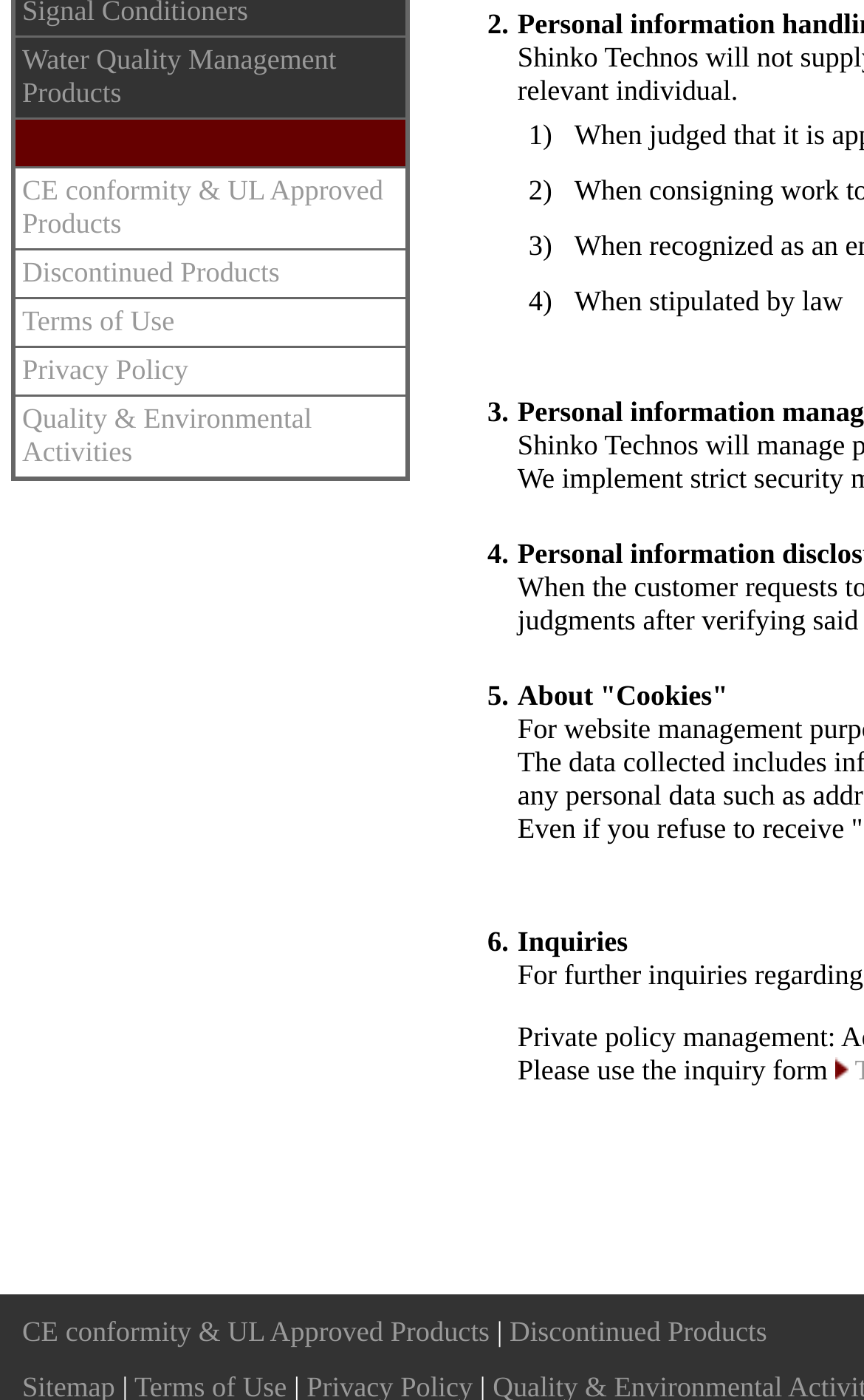Using the provided element description: "Quality & Environmental Activities", determine the bounding box coordinates of the corresponding UI element in the screenshot.

[0.026, 0.288, 0.361, 0.334]